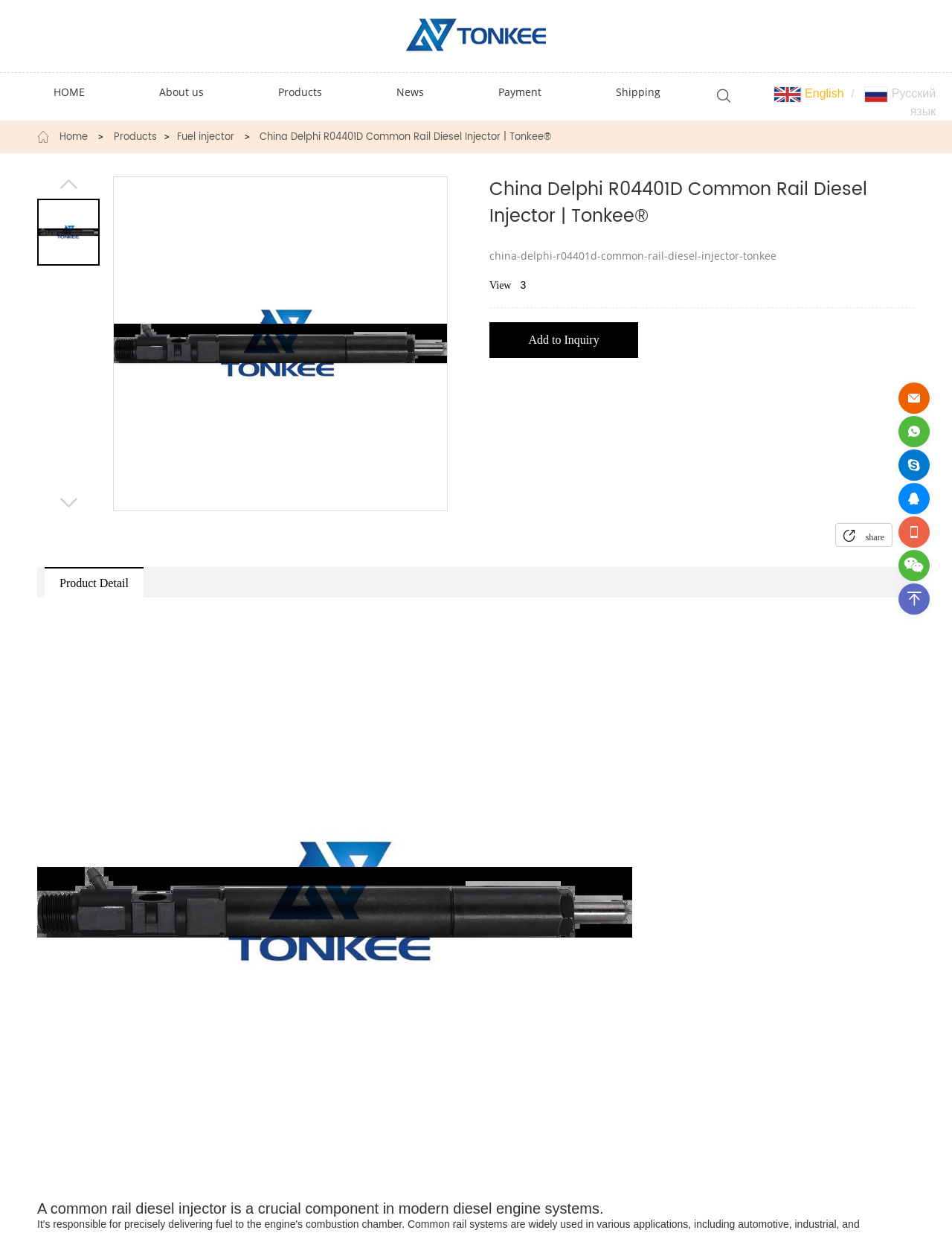Determine and generate the text content of the webpage's headline.

China Delphi R04401D Common Rail Diesel Injector | Tonkee®